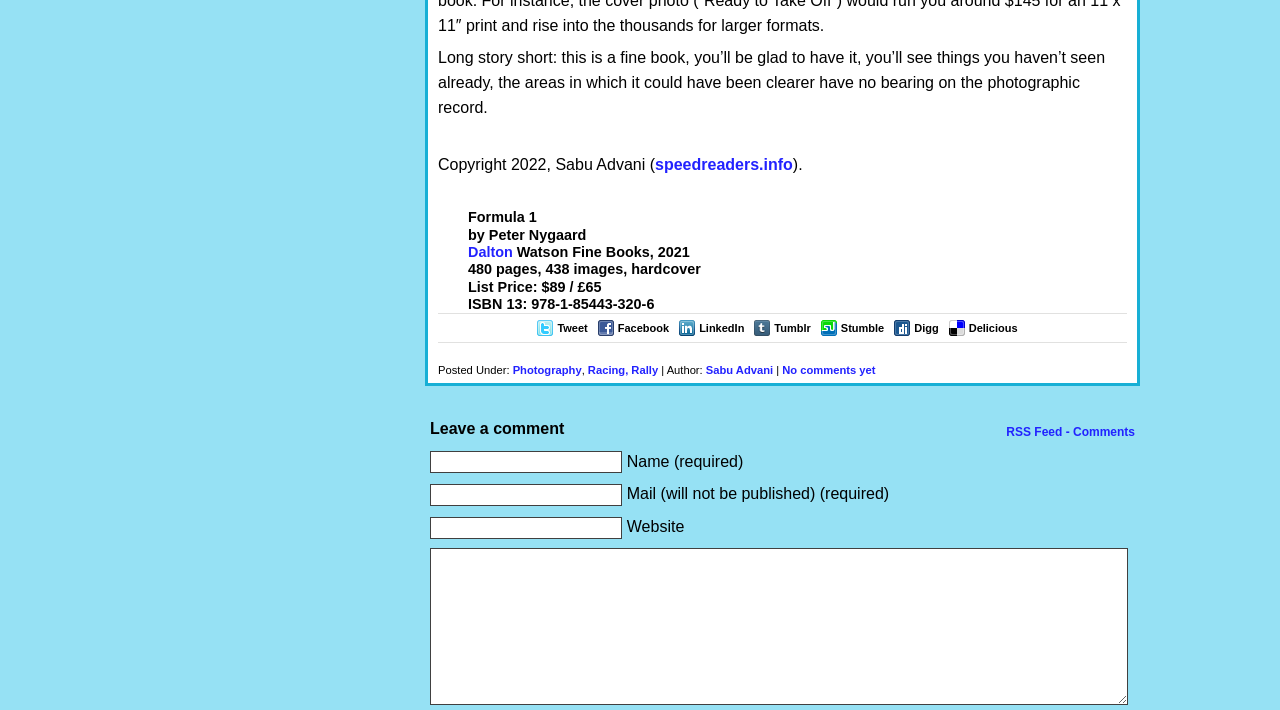Could you provide the bounding box coordinates for the portion of the screen to click to complete this instruction: "Click on the 'Sabu Advani' author link"?

[0.551, 0.513, 0.604, 0.53]